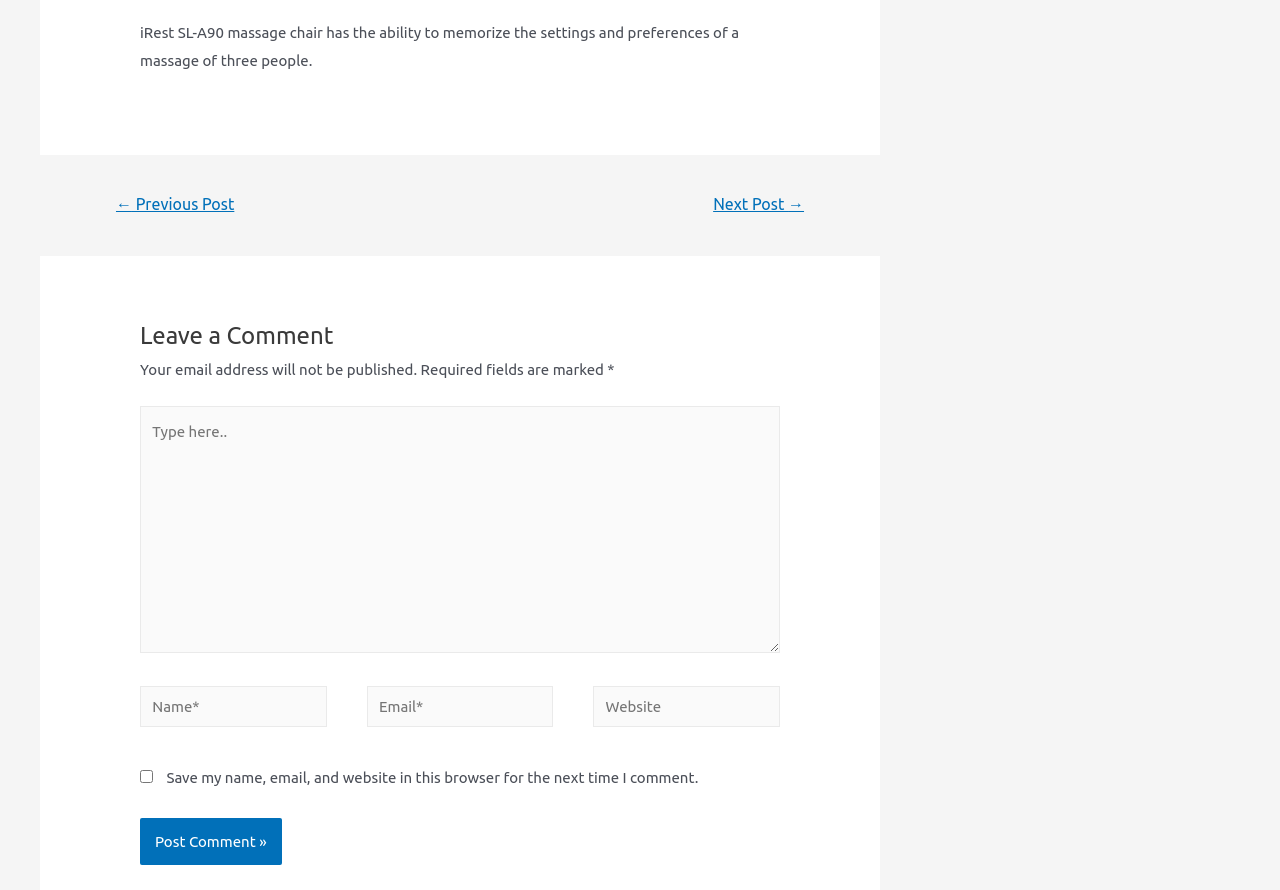What is the purpose of the massage chair?
Look at the image and respond to the question as thoroughly as possible.

The purpose of the iRest SL-A90 massage chair is to memorize the settings and preferences of a massage of three people, as stated in the static text element.